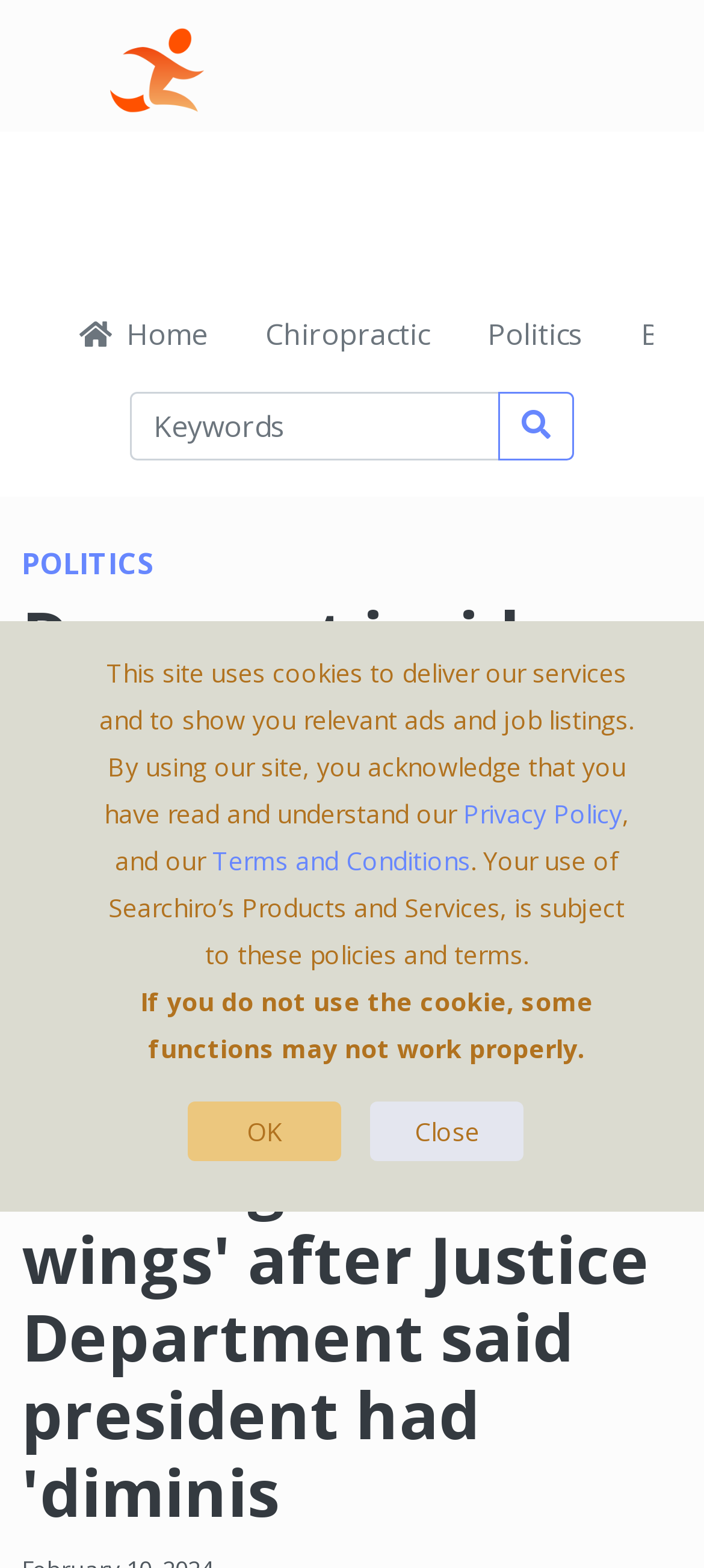What is the name of the person mentioned in the article?
Look at the screenshot and respond with a single word or phrase.

Joe Biden